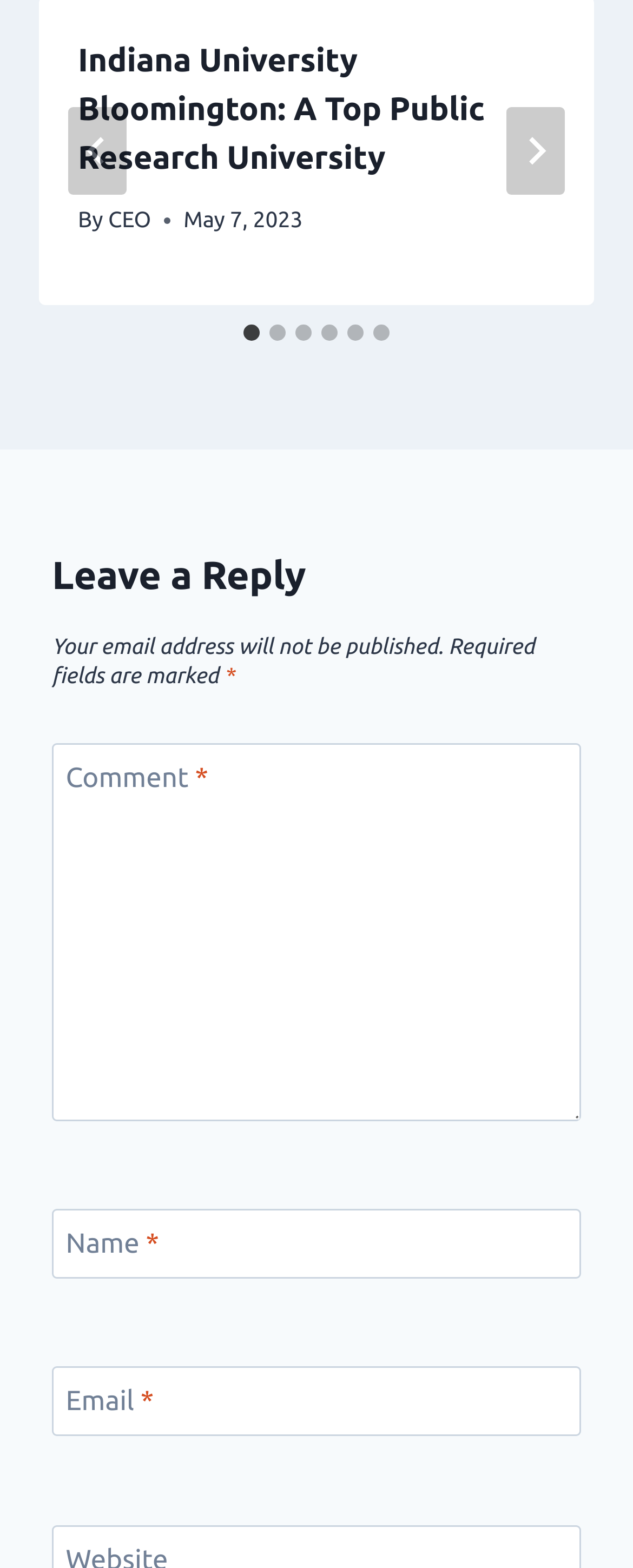Identify the bounding box coordinates of the specific part of the webpage to click to complete this instruction: "Search for a topic".

None